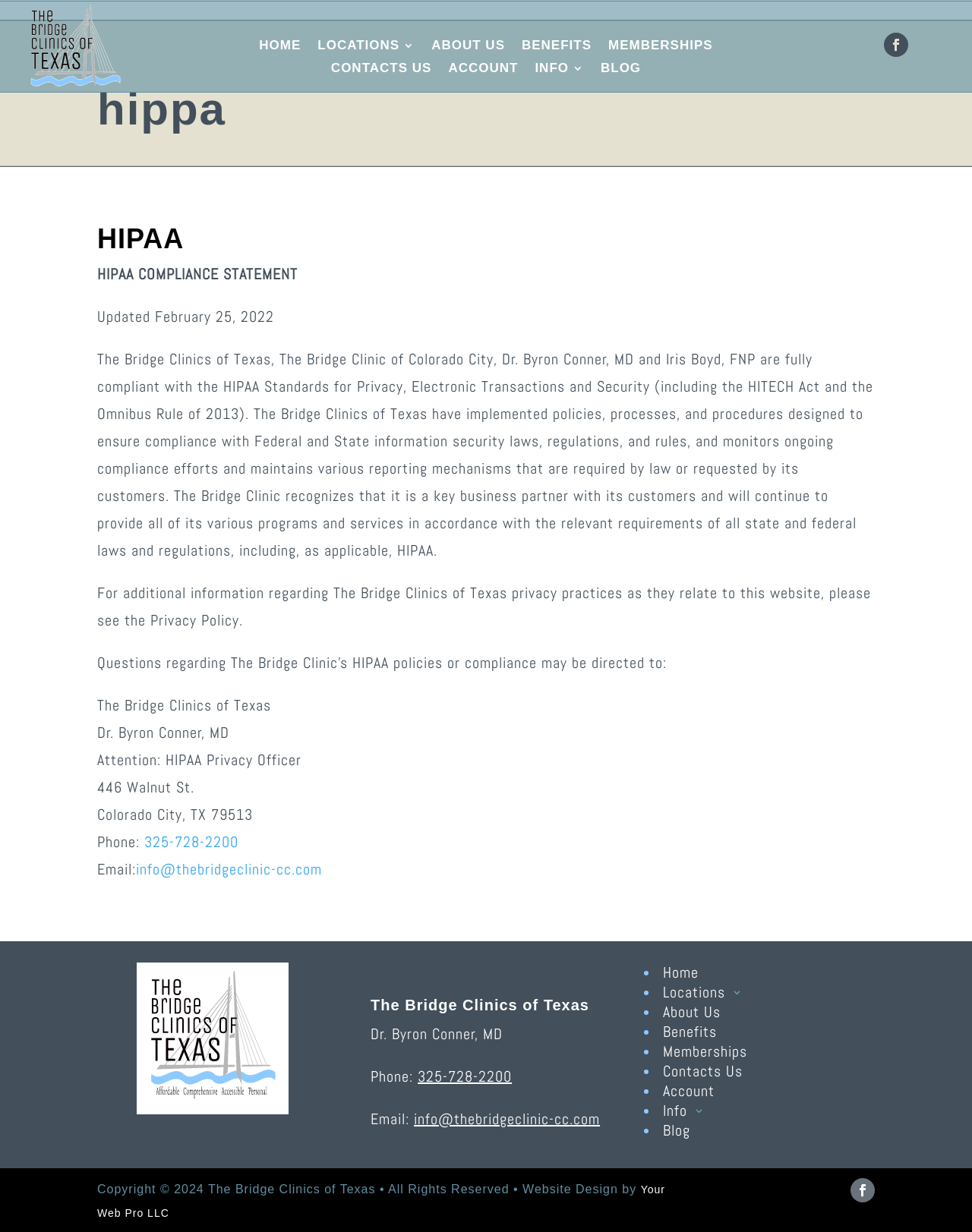Determine the bounding box coordinates of the region to click in order to accomplish the following instruction: "Click HOME". Provide the coordinates as four float numbers between 0 and 1, specifically [left, top, right, bottom].

[0.267, 0.033, 0.31, 0.046]